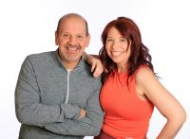Use a single word or phrase to answer the question:
What color is the woman's top?

Vibrant orange